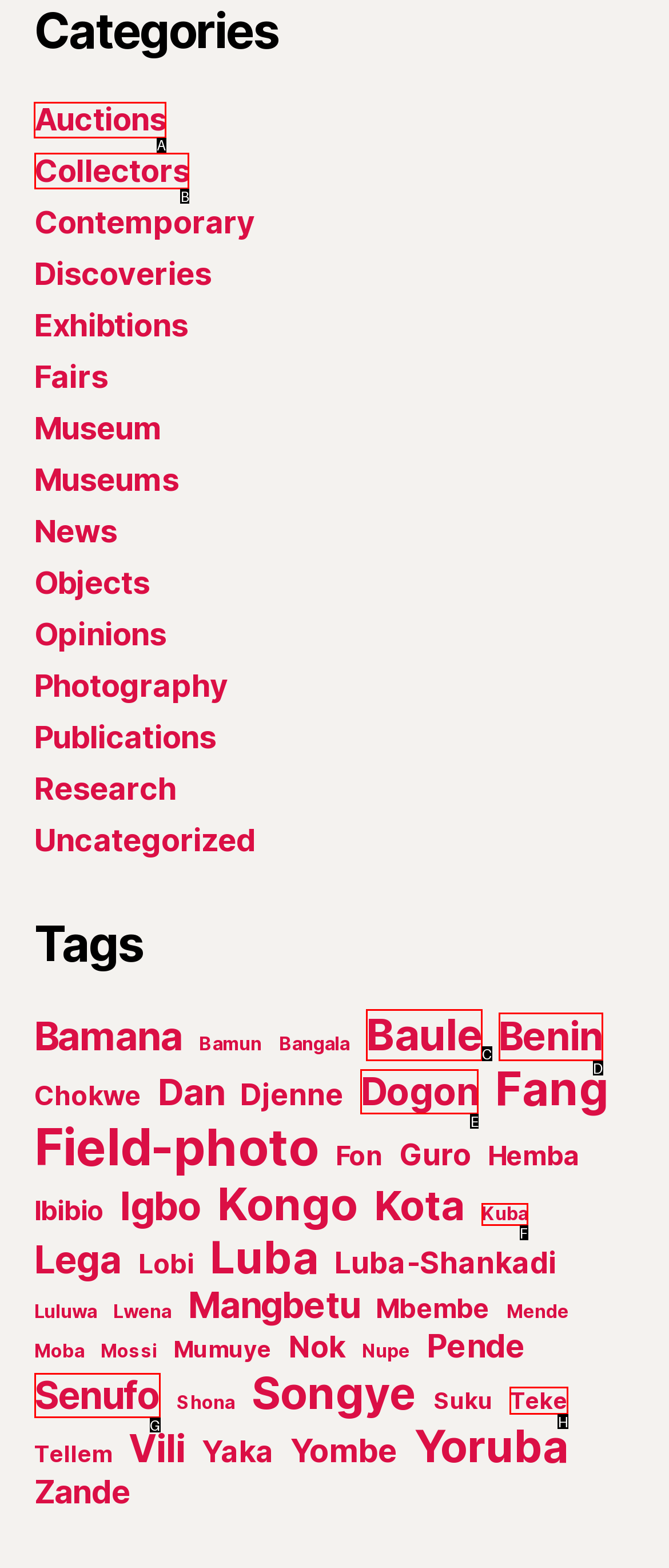Select the letter of the UI element you need to click on to fulfill this task: Click on the 'Auctions' link. Write down the letter only.

A